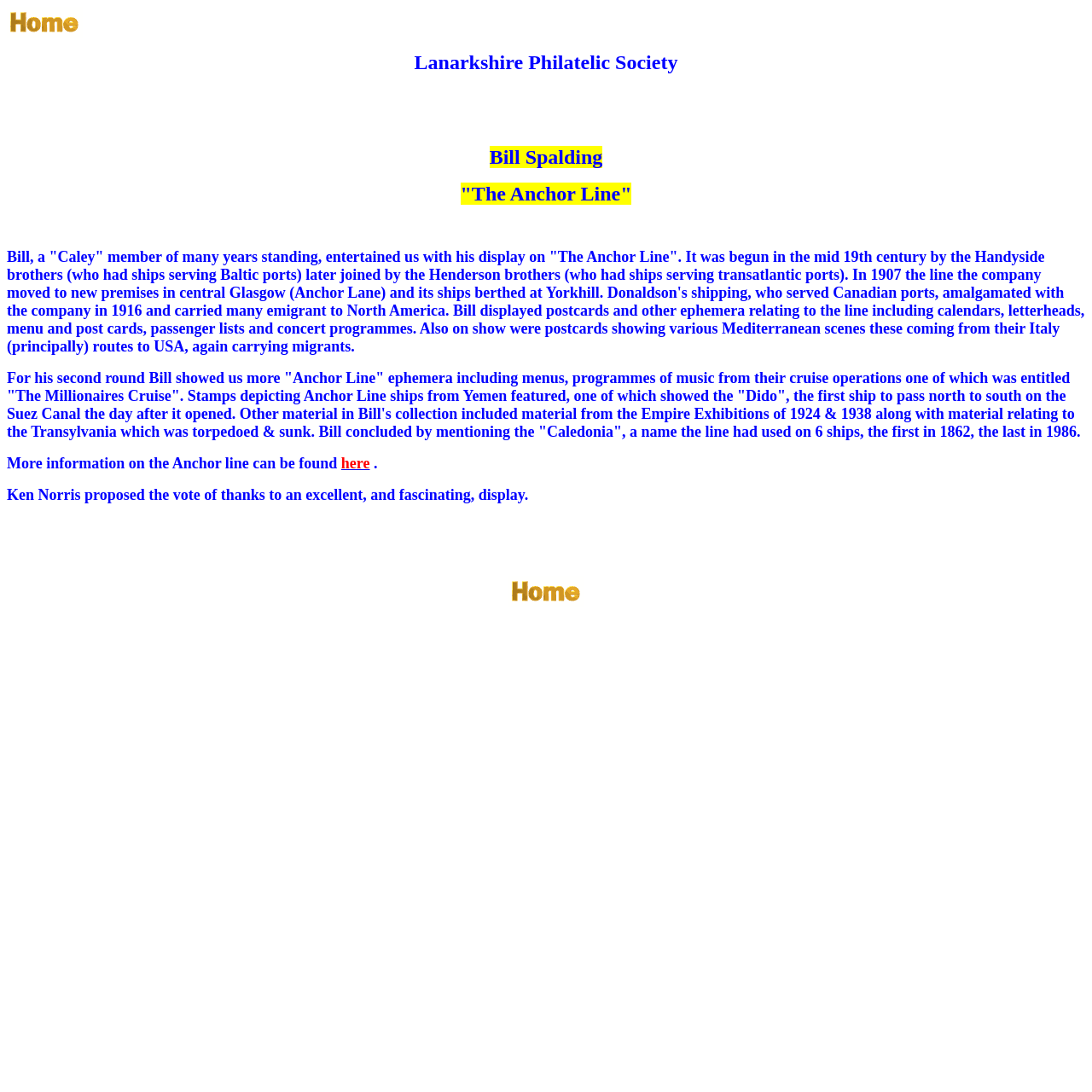Answer the question using only a single word or phrase: 
Where can more information on the Anchor Line be found?

here